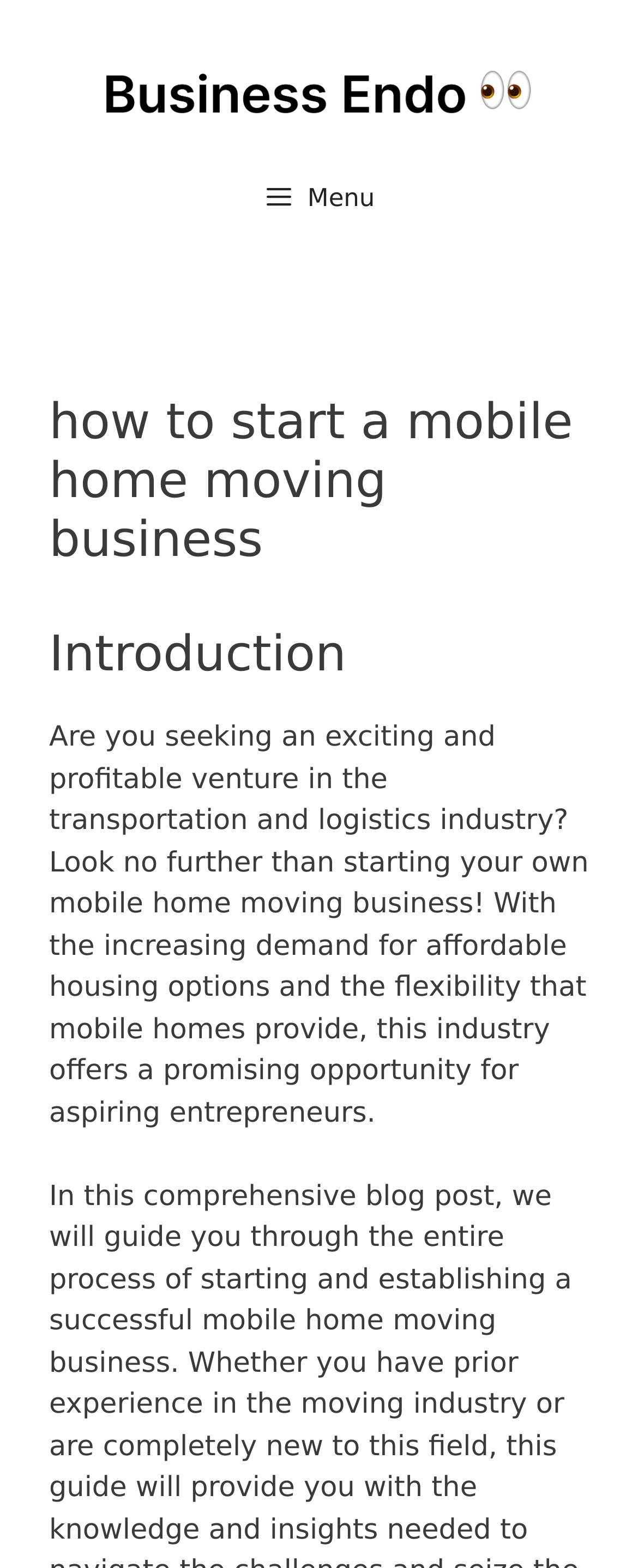What is the main topic of this webpage?
Please give a detailed and thorough answer to the question, covering all relevant points.

I determined the main topic by reading the heading 'how to start a mobile home moving business' and the subsequent text 'Are you seeking an exciting and profitable venture in the transportation and logistics industry? Look no further than starting your own mobile home moving business!' which clearly indicates that the webpage is about starting a mobile home moving business.